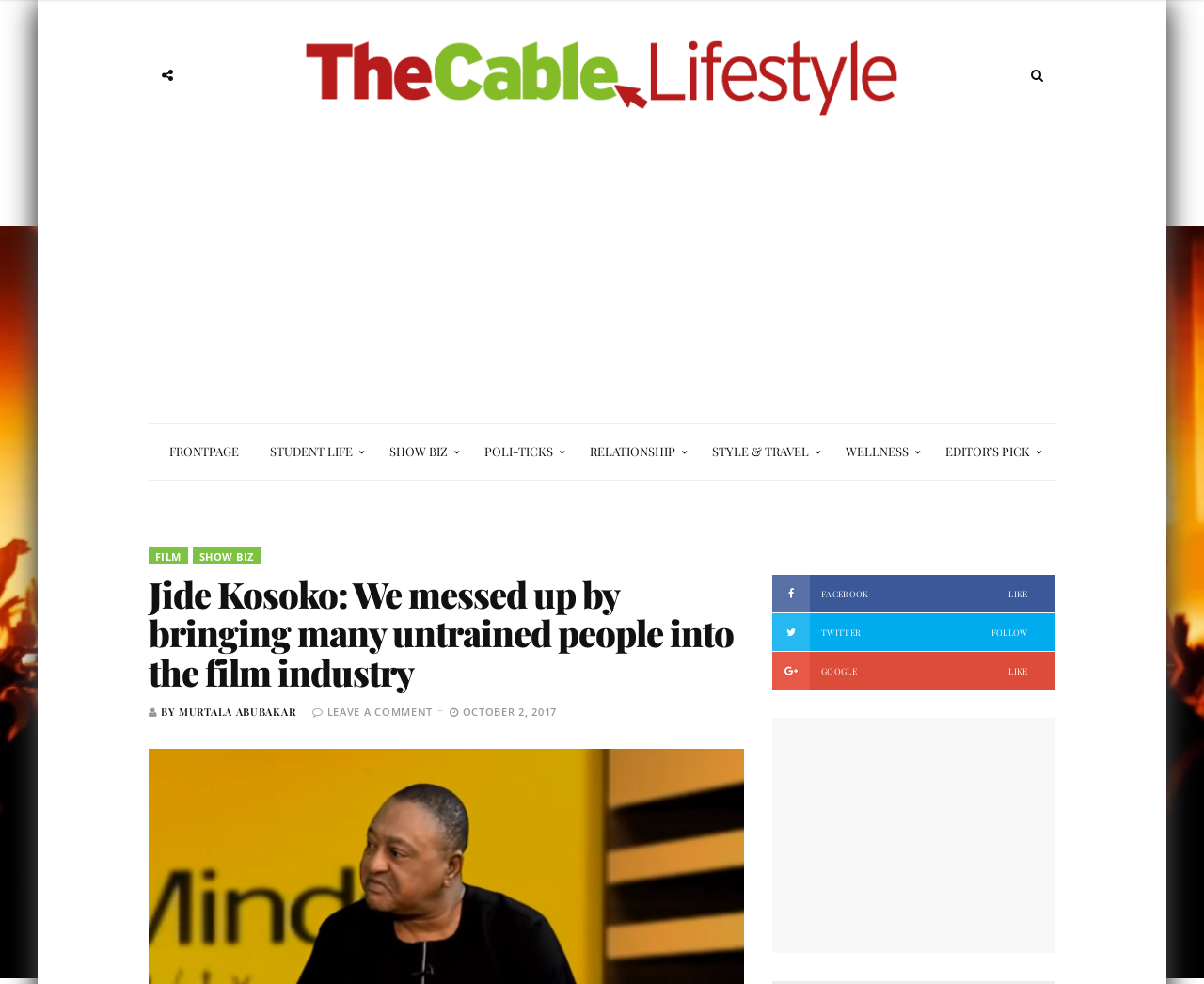Please reply to the following question using a single word or phrase: 
What is the name of the actor mentioned in the article?

Jide Kosoko